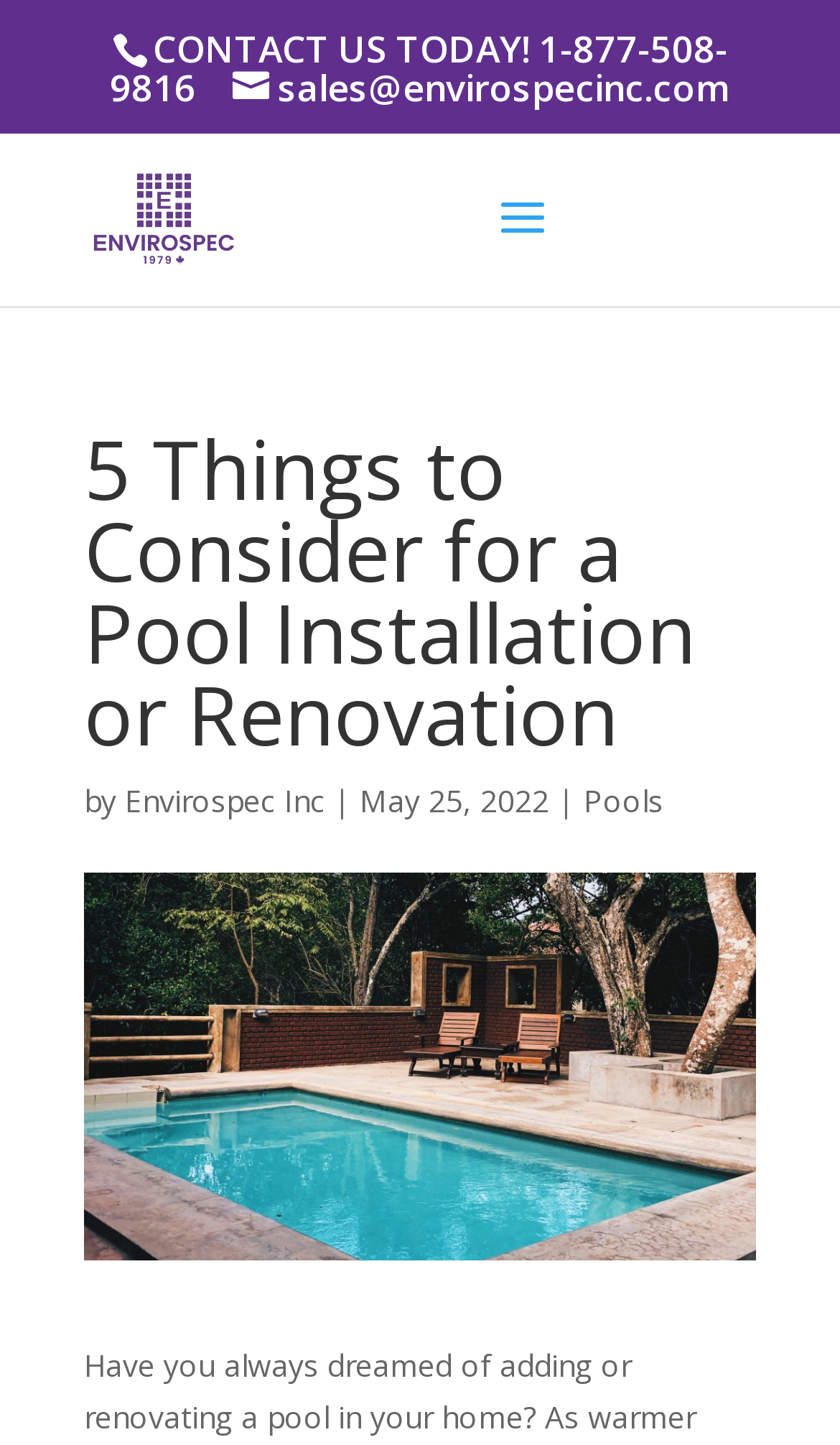Based on the visual content of the image, answer the question thoroughly: What is the company name?

The company name is located at the top of the webpage, next to the logo, and is written as 'ENVIROSPEC'. It is also mentioned in the email address 'sales@envirospecinc.com'.